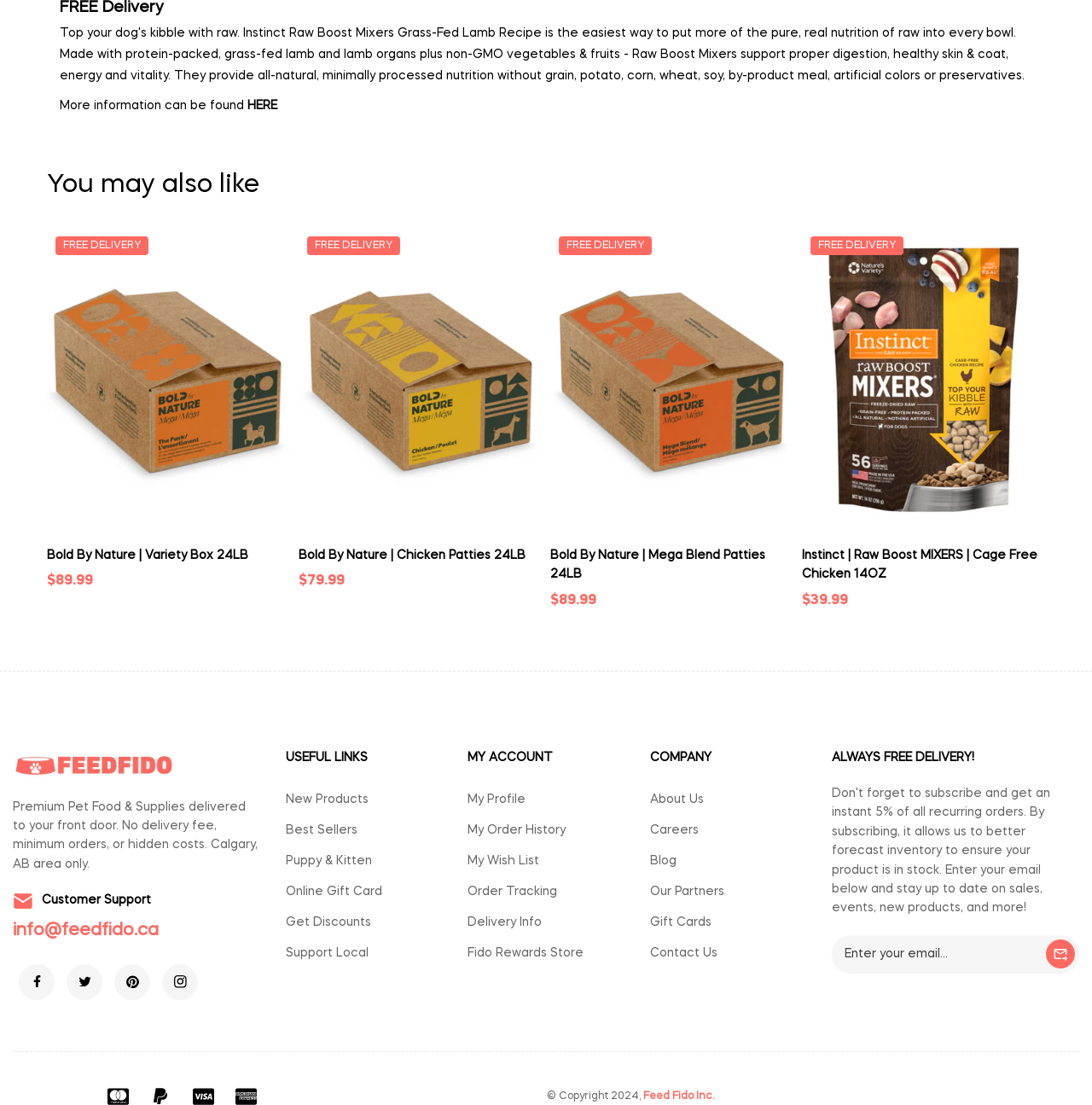What is the name of the pet food brand?
Please provide a comprehensive answer based on the contents of the image.

I determined the answer by looking at the top-left section of the webpage, where I found the logo and the text 'Feed Fido' which appears to be the brand name.